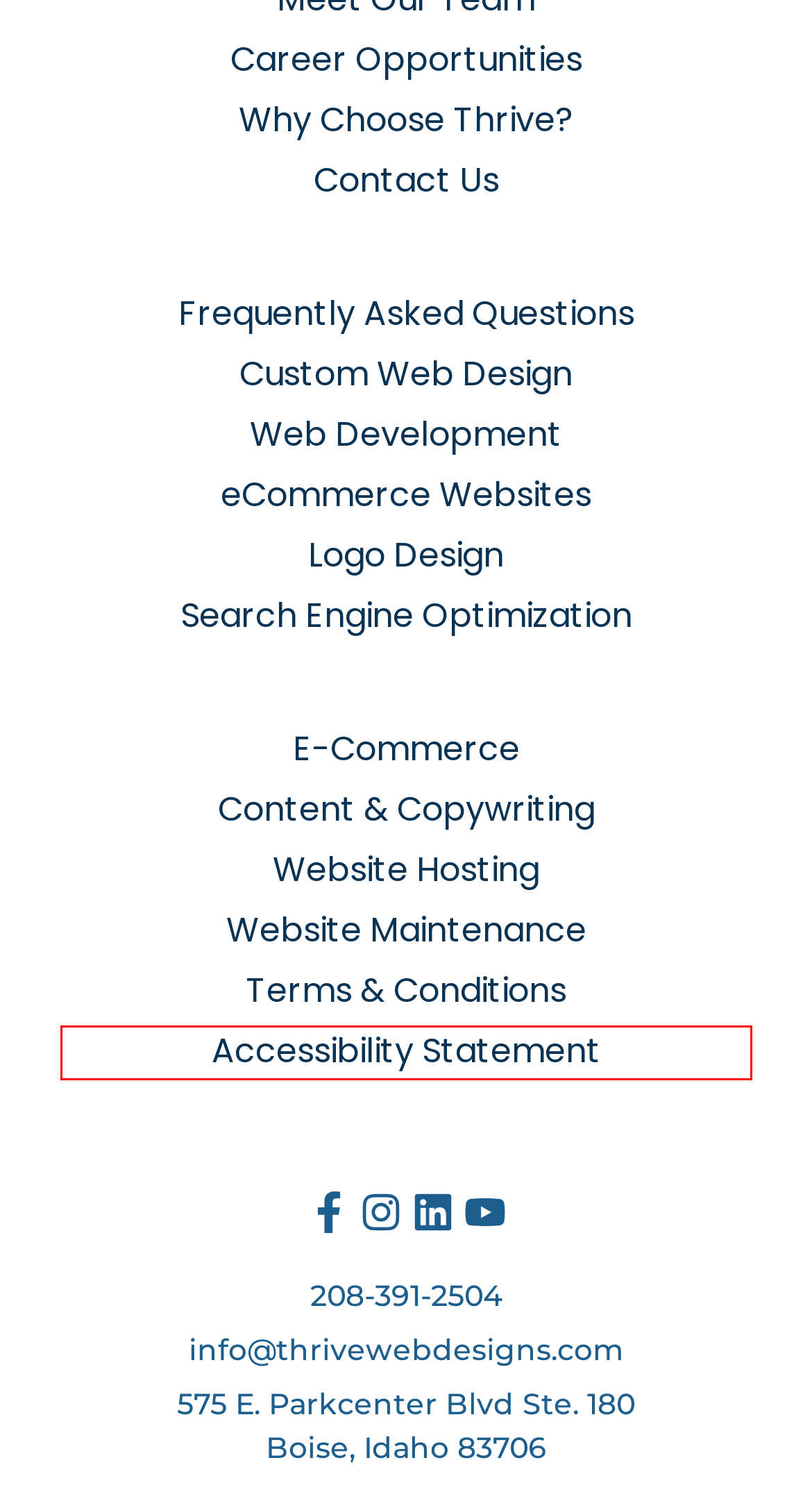You have a screenshot of a webpage with a red rectangle bounding box around an element. Identify the best matching webpage description for the new page that appears after clicking the element in the bounding box. The descriptions are:
A. Accessibility Statement | ADA Compliance | Thrive Web Designs
B. Terms and Conditions | Boise Web Design | Thrive Web Designs
C. Boise Content Marketing | Copywriting | Thrive Web Designs
D. Choose Thrive | What Makes Us Different | Thrive Web Designs
E. Boise E-Commerce, Shopping Cart Solutions | Thrive Web Designs
F. Boise Web Development | PHP Programming | Databases
G. Frequently Asked Questions | Thrive Web Designs of Boise, Idaho
H. Career Opportunities | Careers Thrive Web Designs of Boise, Idaho

A